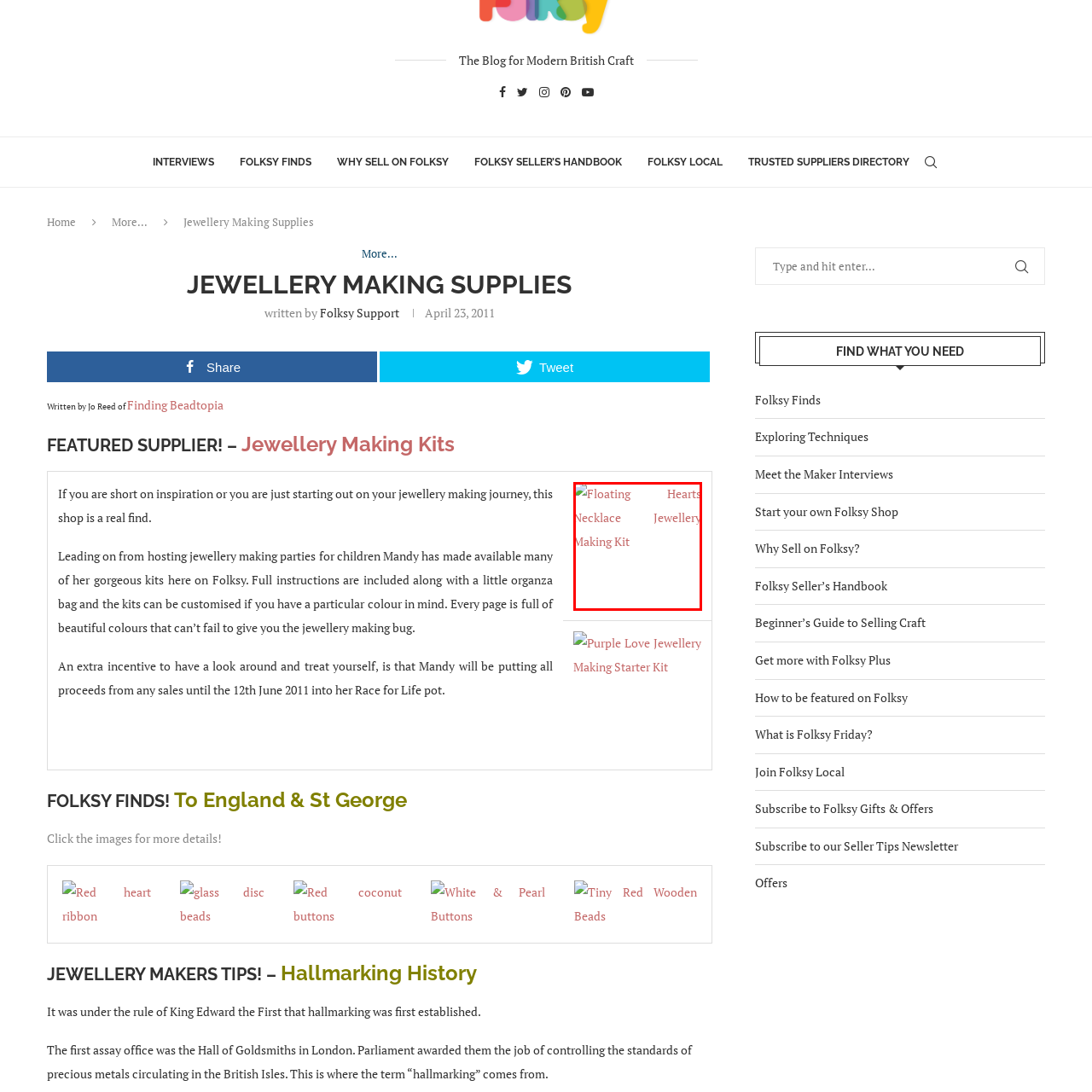Concentrate on the image highlighted by the red boundary and deliver a detailed answer to the following question, using the information from the image:
Who is the target audience for this kit?

The caption explicitly states that the kit is ideal for both beginners and experienced jewelry makers, indicating that the product is designed to cater to a wide range of skill levels and expertise.